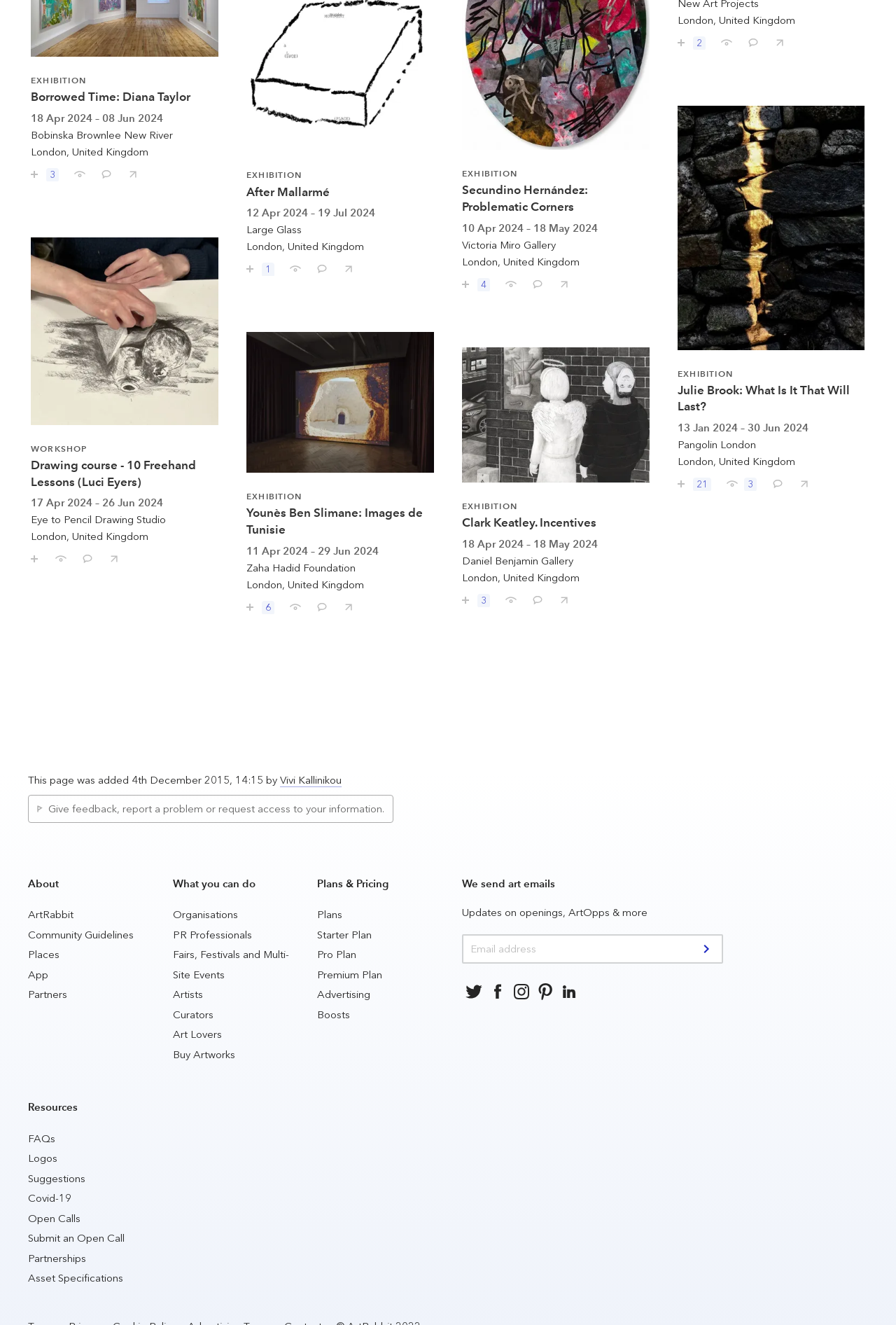Predict the bounding box coordinates of the area that should be clicked to accomplish the following instruction: "Follow us on social media". The bounding box coordinates should consist of four float numbers between 0 and 1, i.e., [left, top, right, bottom].

[0.516, 0.74, 0.542, 0.758]